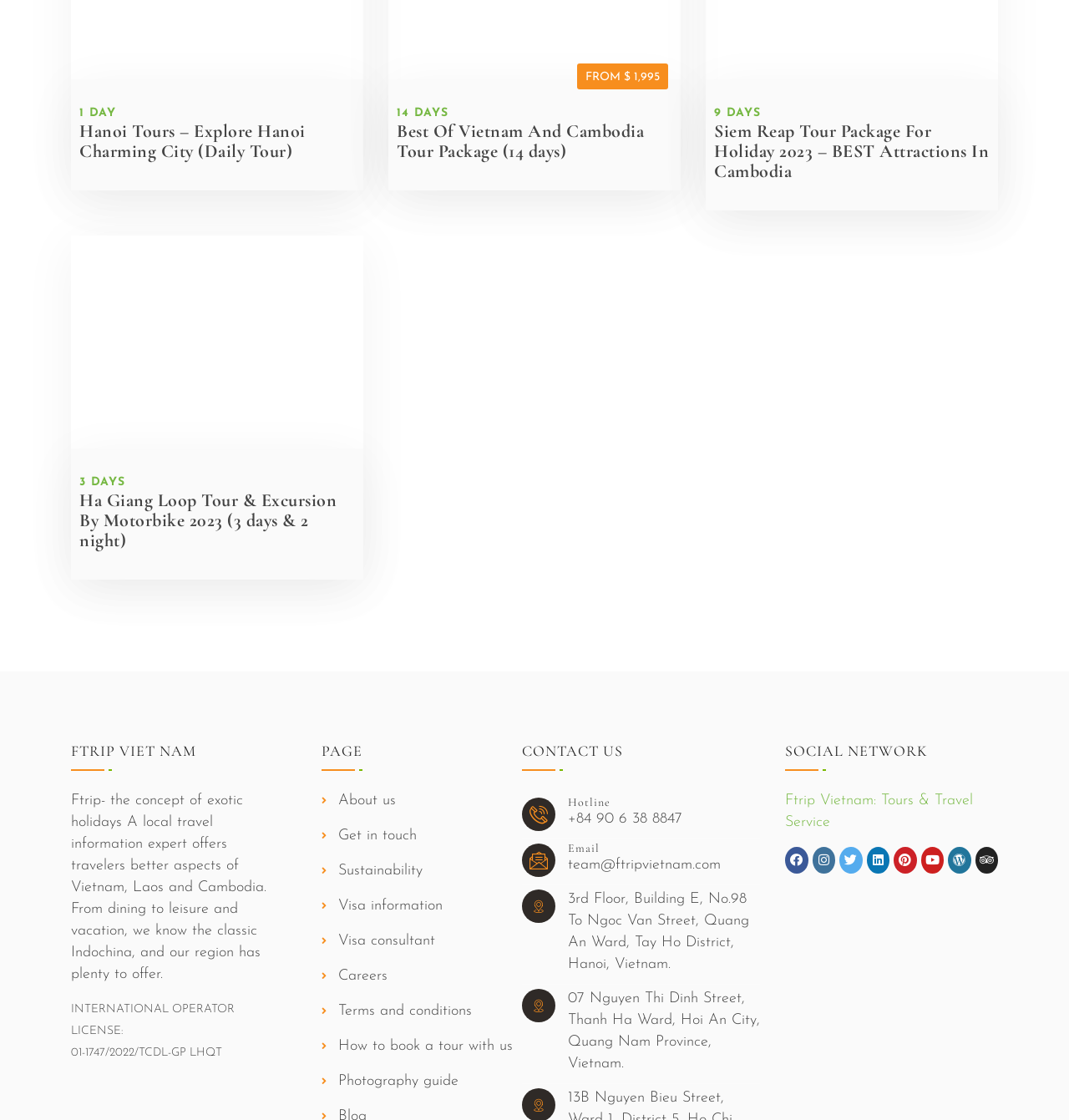Answer succinctly with a single word or phrase:
What is the hotline of the tour operator?

+84 90 6 38 8847